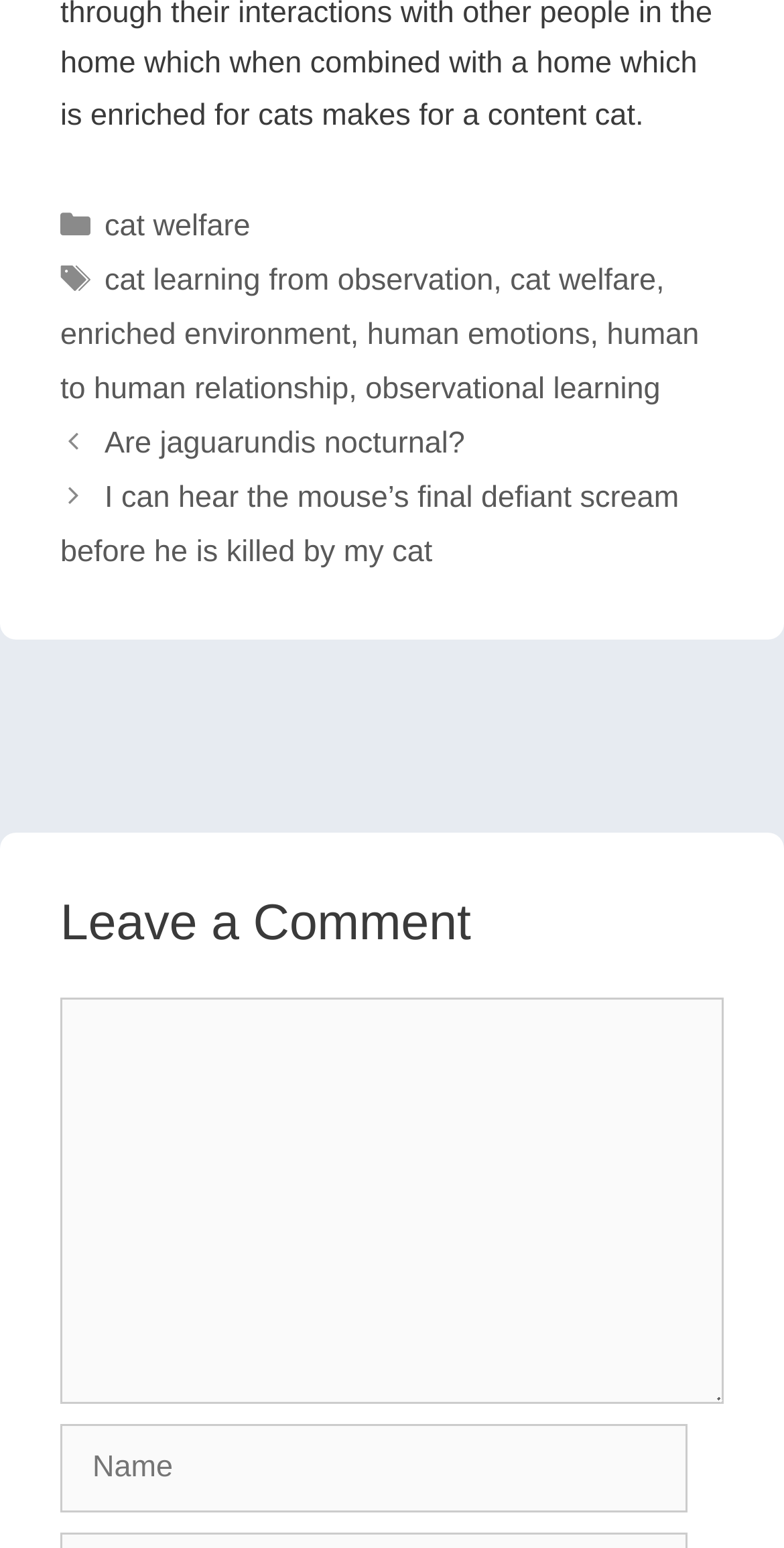What is the purpose of the textbox 'Comment'?
Please provide a full and detailed response to the question.

The textbox 'Comment' is located below the heading 'Leave a Comment' and is required. This suggests that the purpose of the textbox is to allow users to leave a comment on the post.